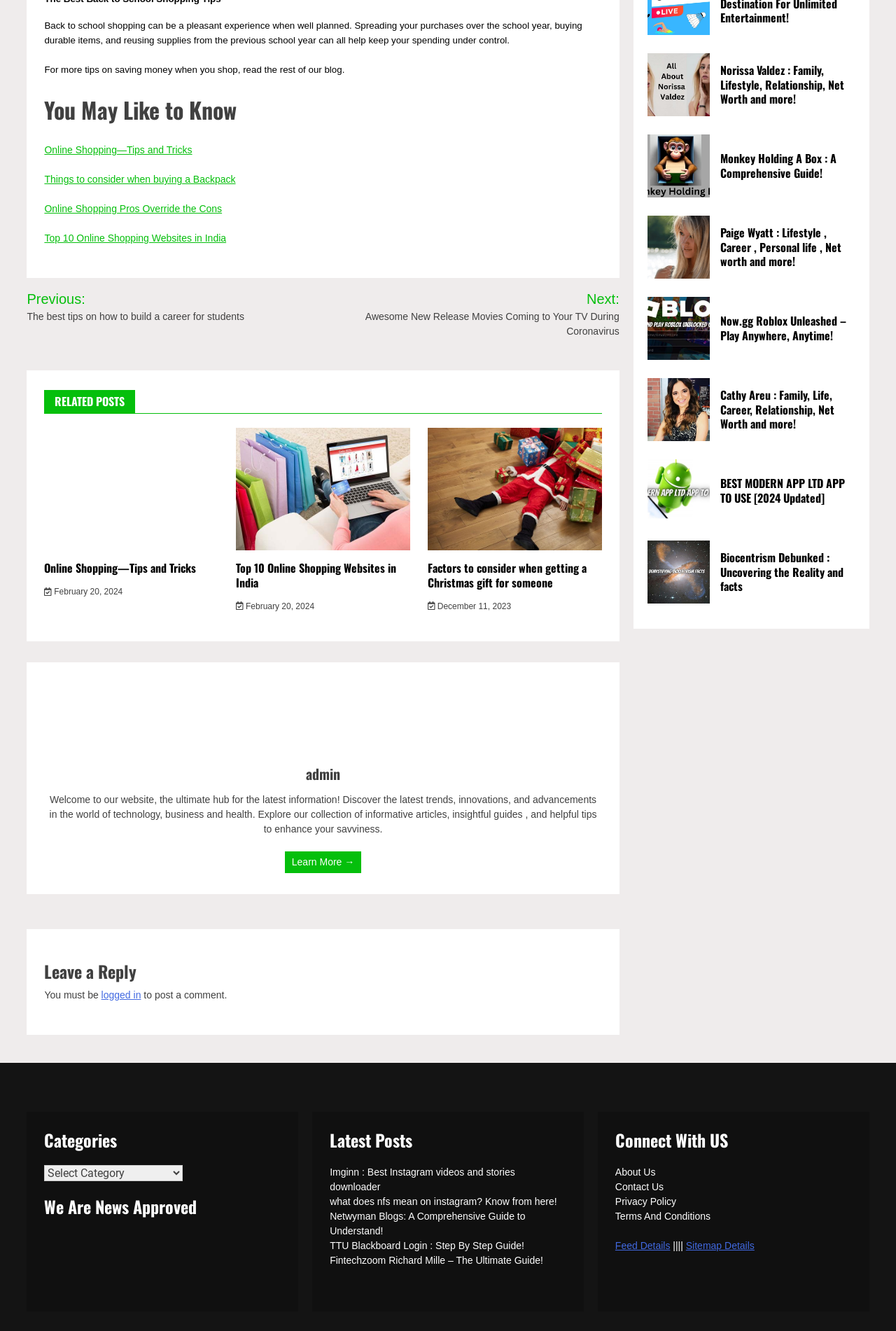Determine the bounding box coordinates for the area that should be clicked to carry out the following instruction: "Click on 'Online Shopping—Tips and Tricks'".

[0.05, 0.108, 0.214, 0.117]